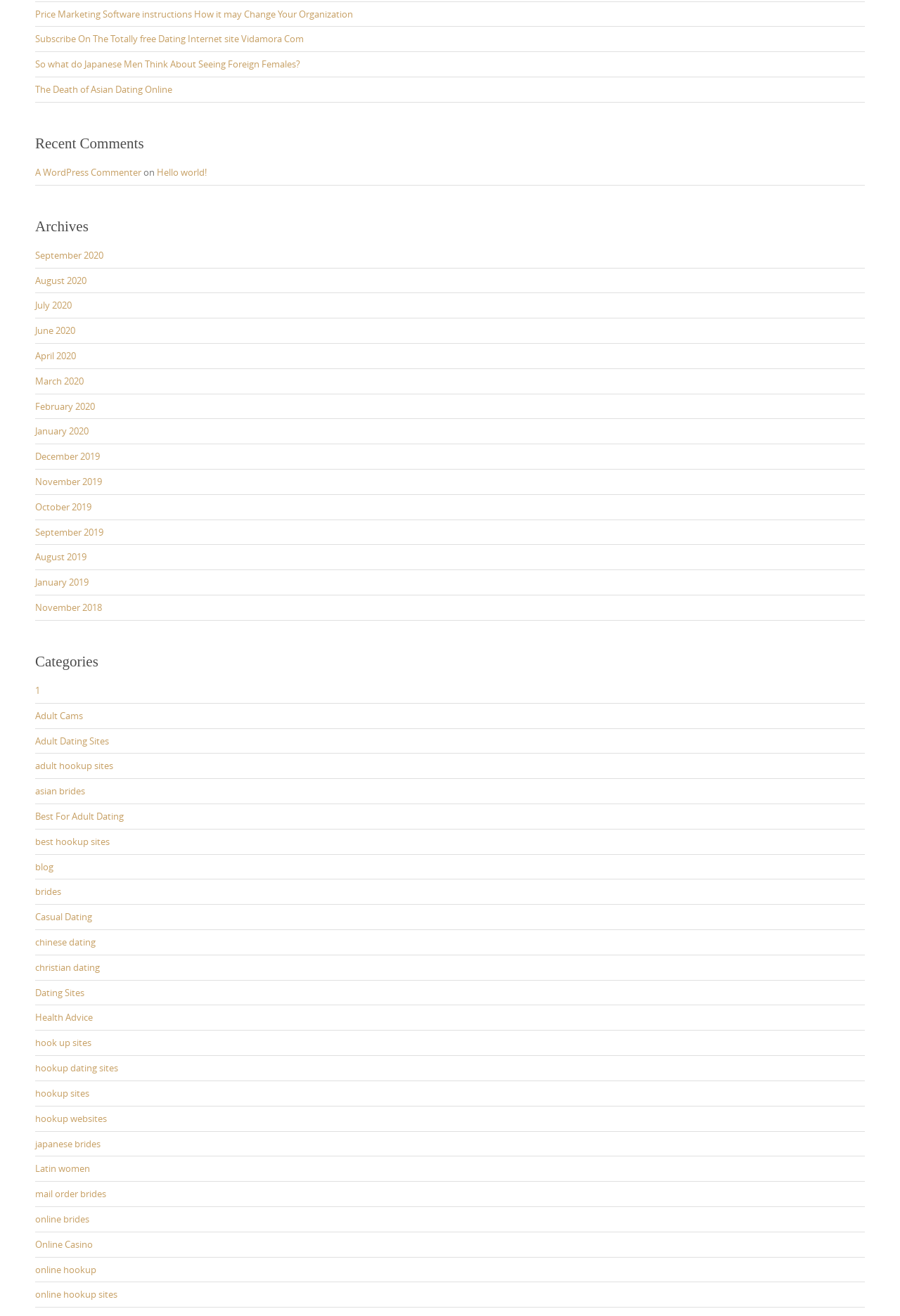Determine the bounding box coordinates of the region that needs to be clicked to achieve the task: "Click the 'Logo' link".

None